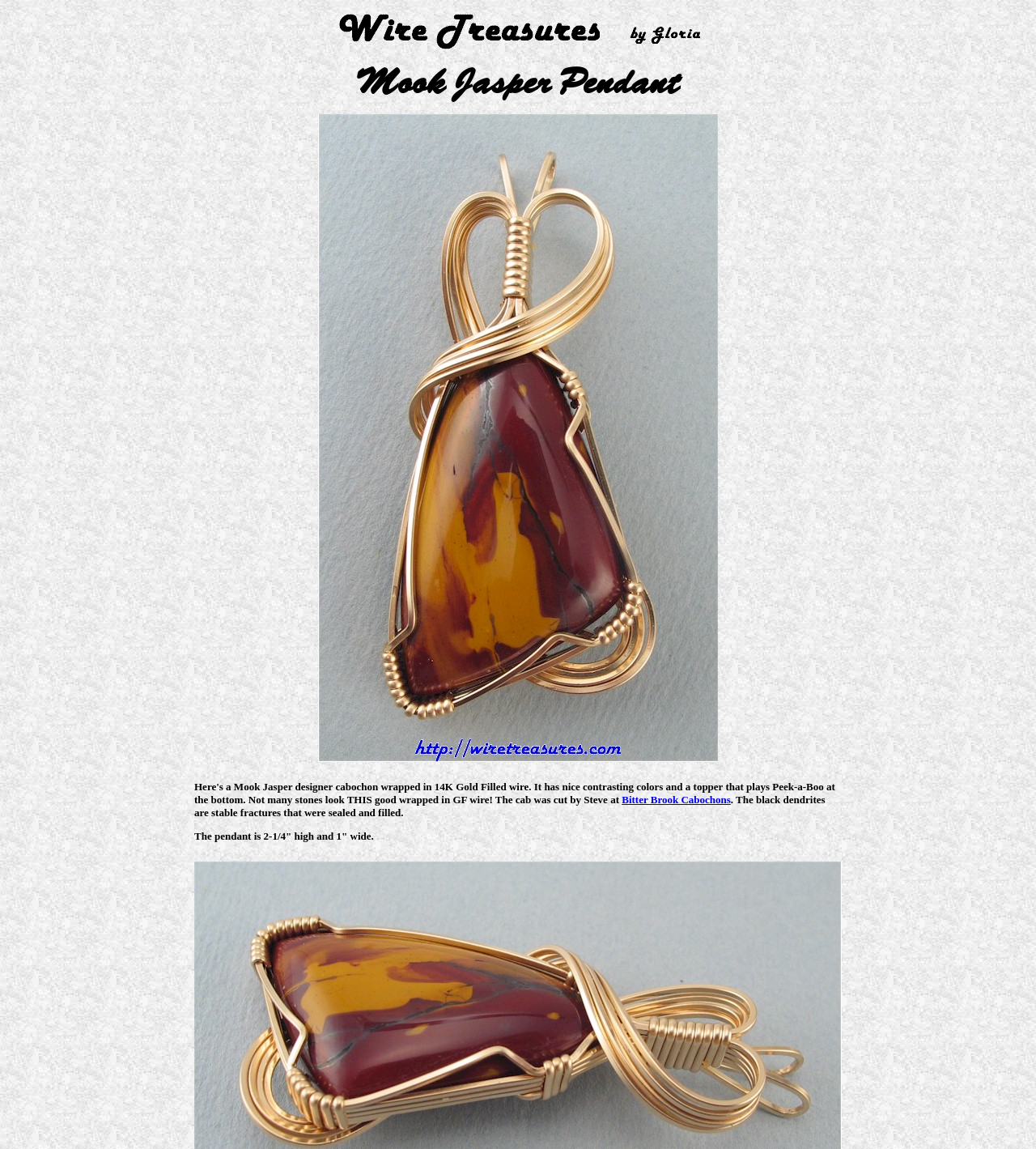Utilize the details in the image to thoroughly answer the following question: What is the name of the designer cabochon?

The image and description both refer to the Mook Jasper designer cabochon, which is the central element of the pendant.